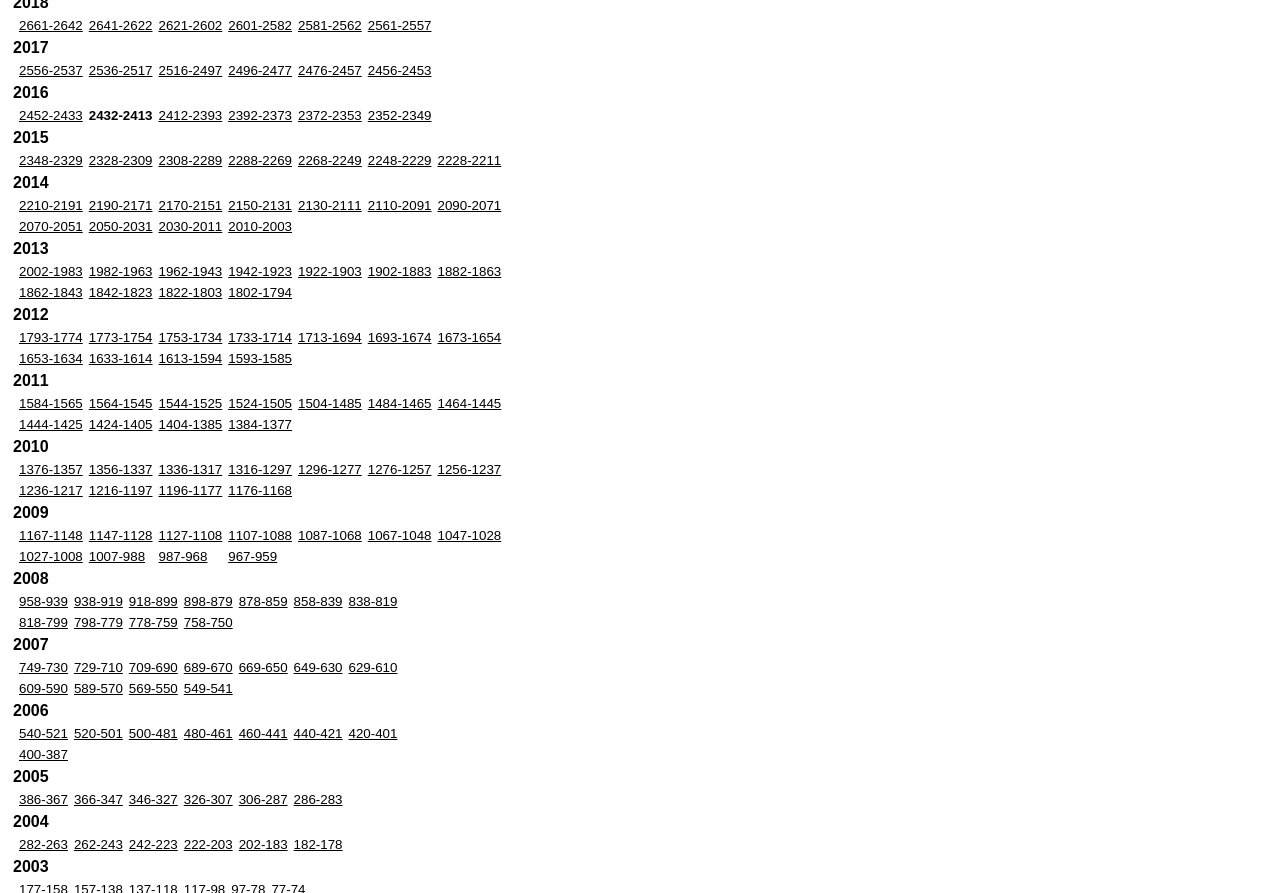Using a single word or phrase, answer the following question: 
What is the range of numbers in the last link of the fourth row?

2352-2349